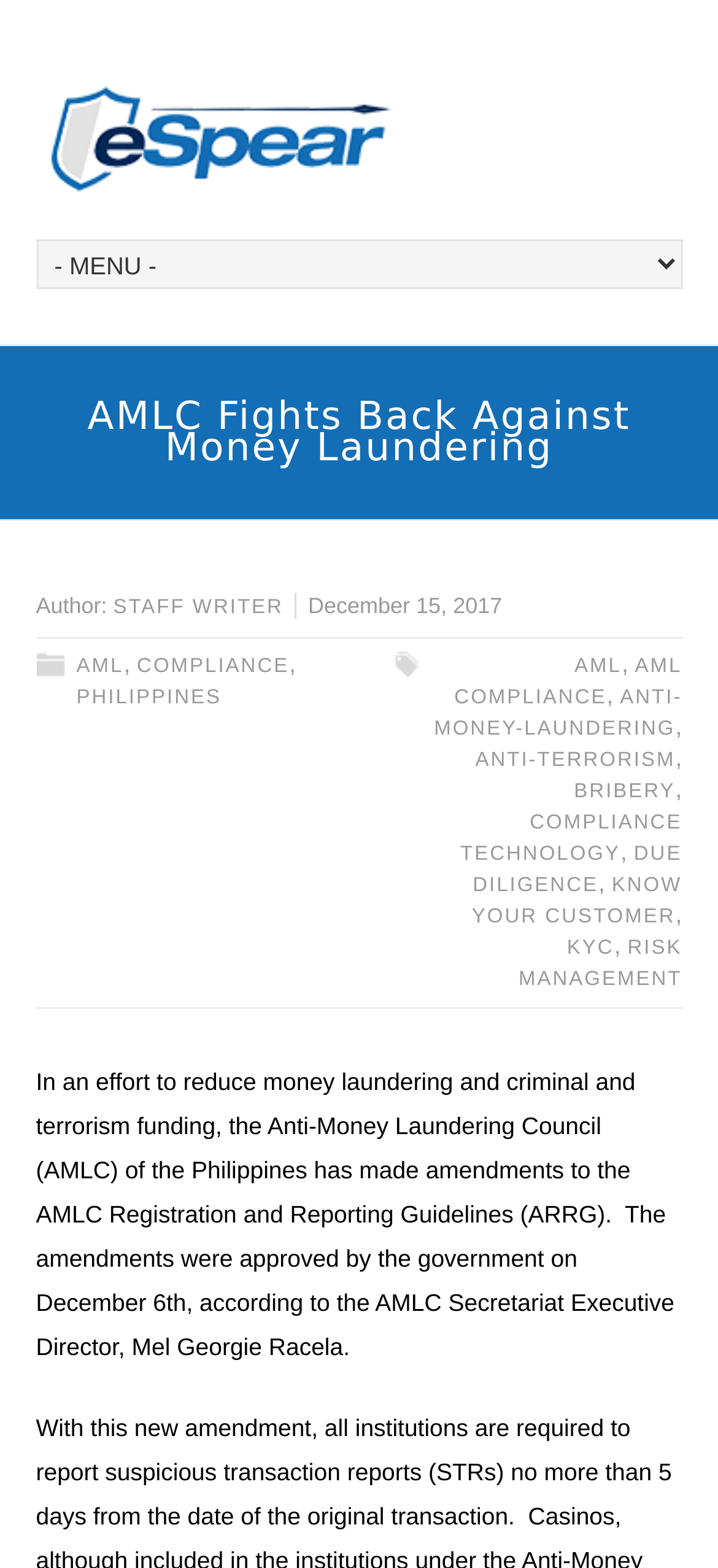Can you extract the primary headline text from the webpage?

AMLC Fights Back Against Money Laundering